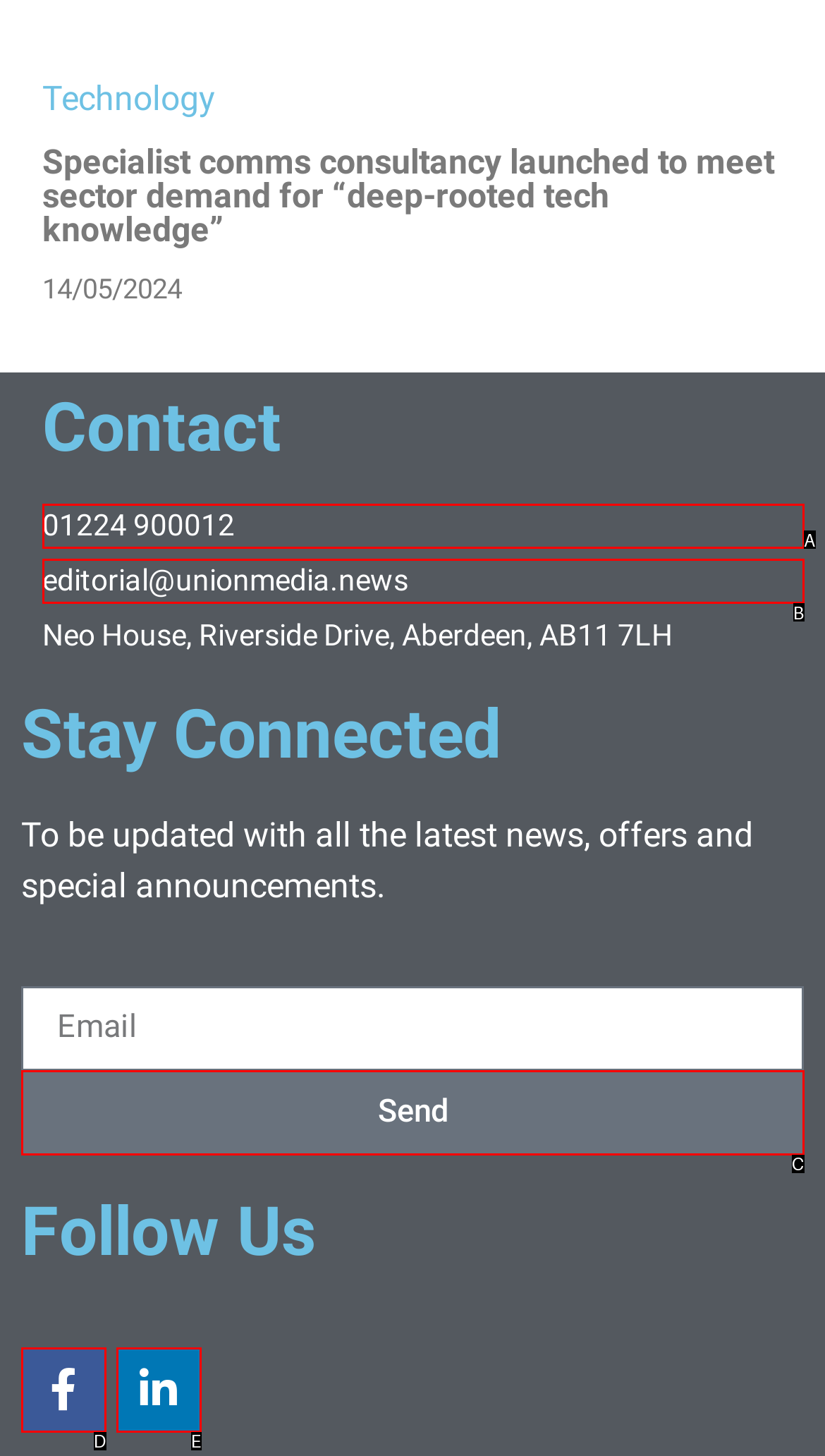Given the description: Facebook-f, identify the matching HTML element. Provide the letter of the correct option.

D